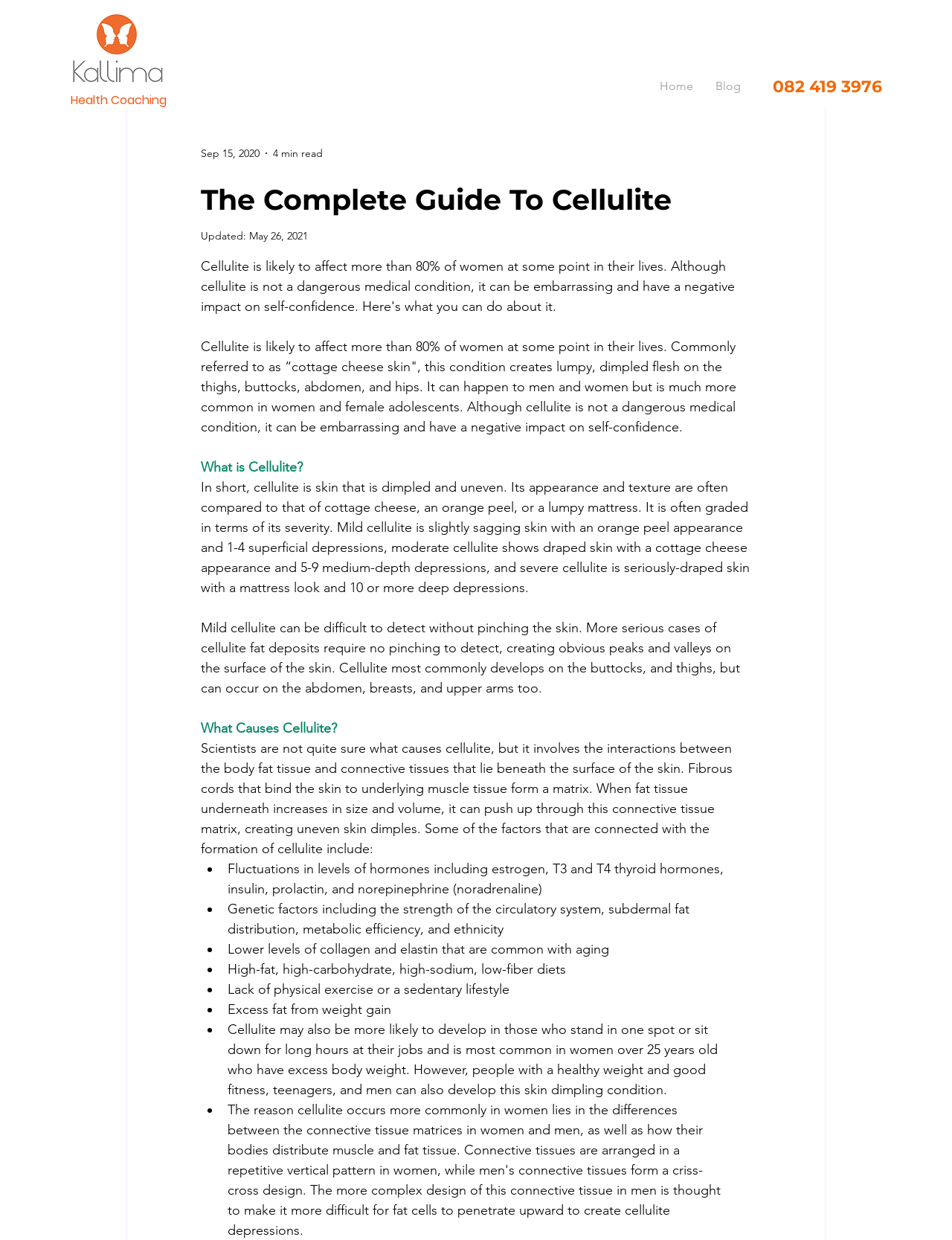Please determine the bounding box coordinates, formatted as (top-left x, top-left y, bottom-right x, bottom-right y), with all values as floating point numbers between 0 and 1. Identify the bounding box of the region described as: Blog

[0.74, 0.055, 0.79, 0.085]